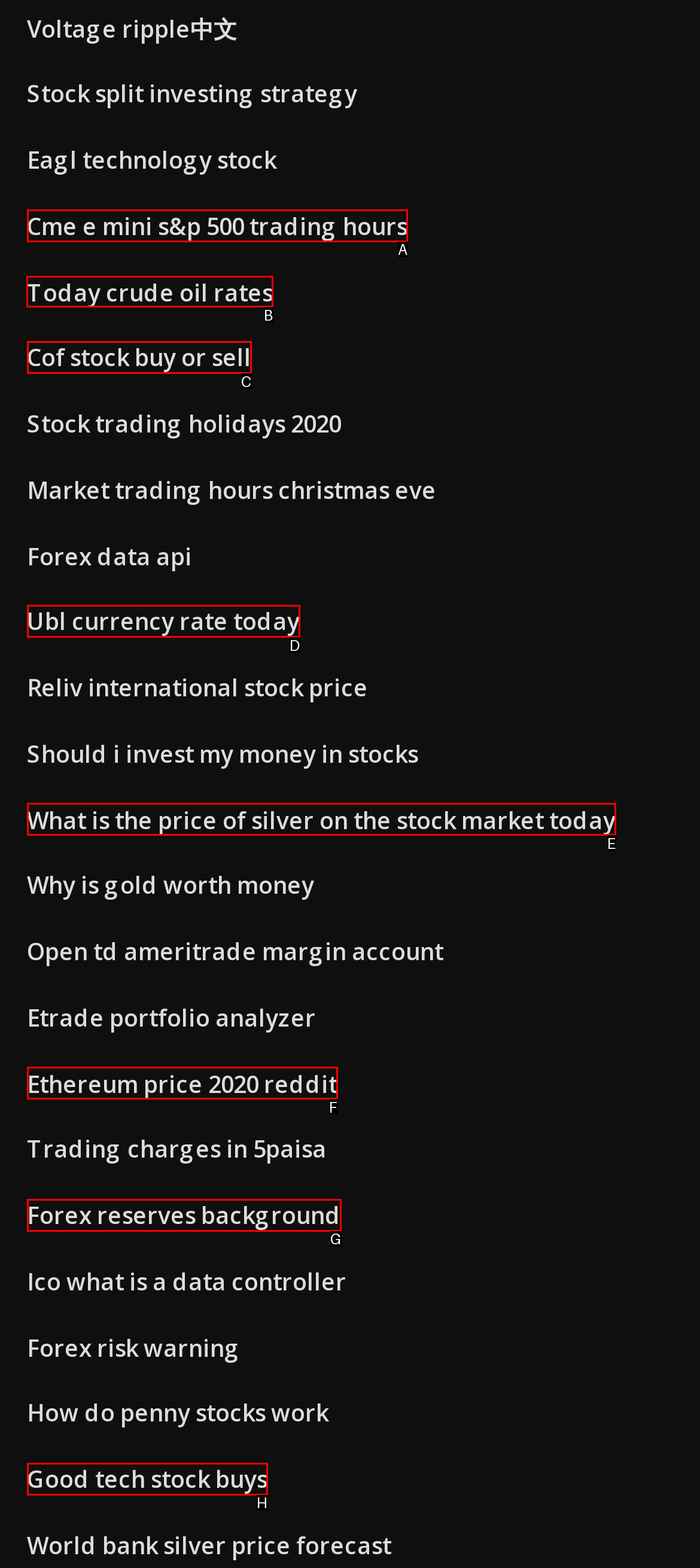Find the option you need to click to complete the following instruction: Get today's crude oil rates
Answer with the corresponding letter from the choices given directly.

B